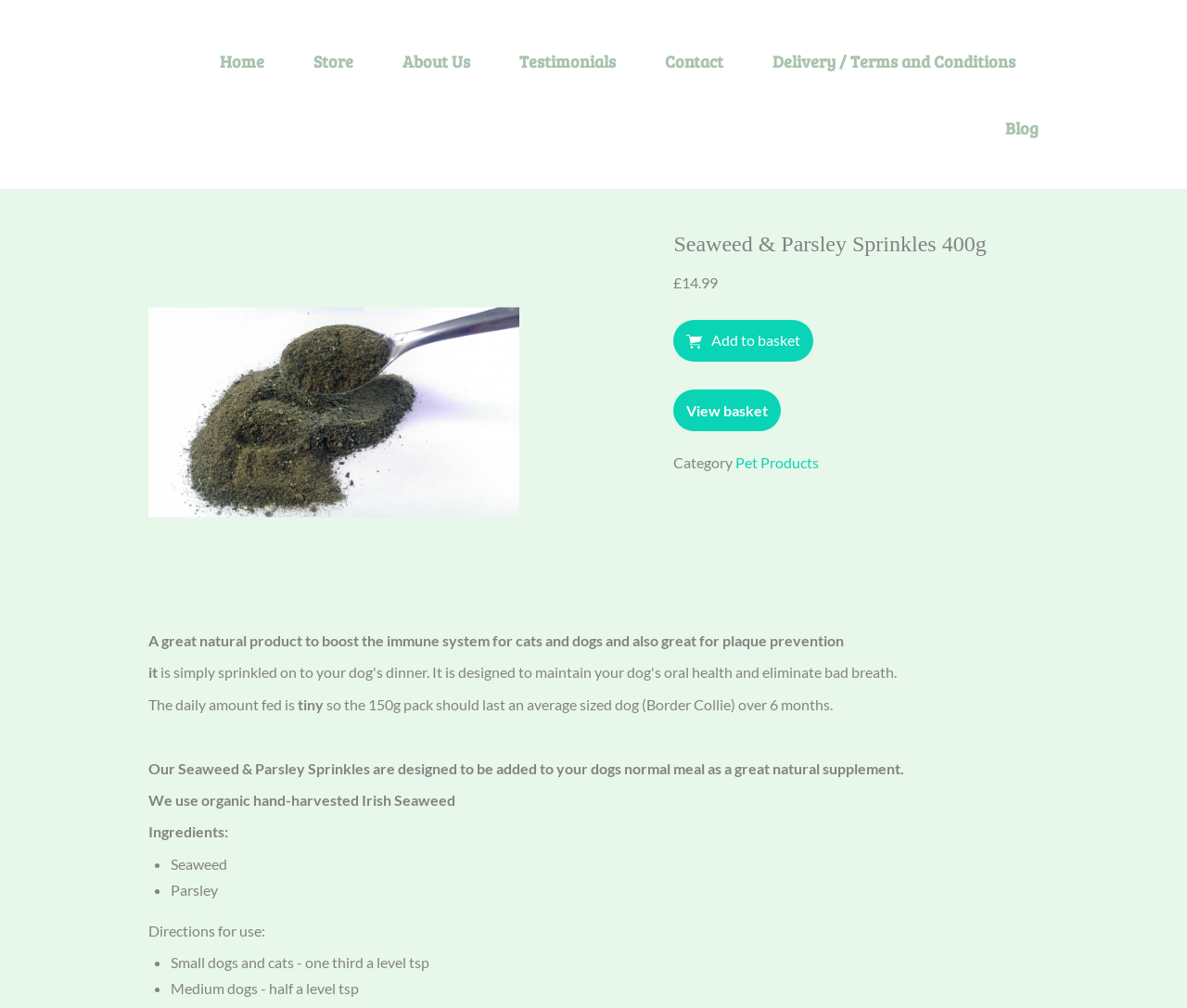Please use the details from the image to answer the following question comprehensively:
Where can I find more information about the store?

The webpage has a navigation menu at the top, which includes a link to the 'Store' section. Clicking on this link will provide more information about the store.